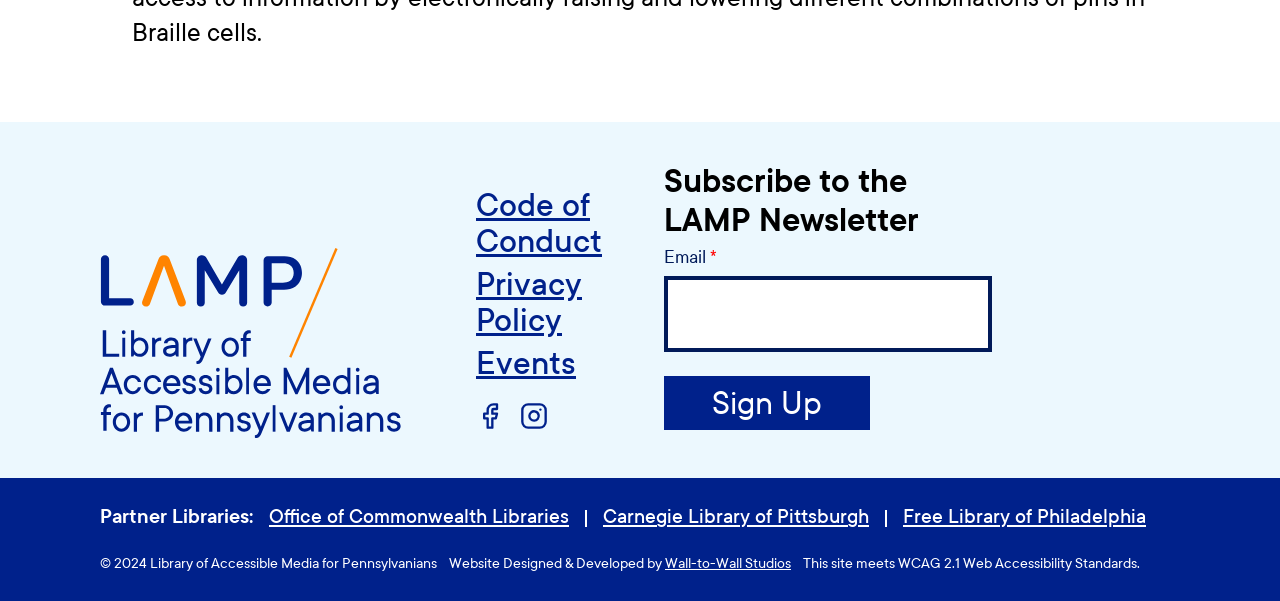Please determine the bounding box coordinates of the element's region to click for the following instruction: "Reply to CandidaGlennproon".

None